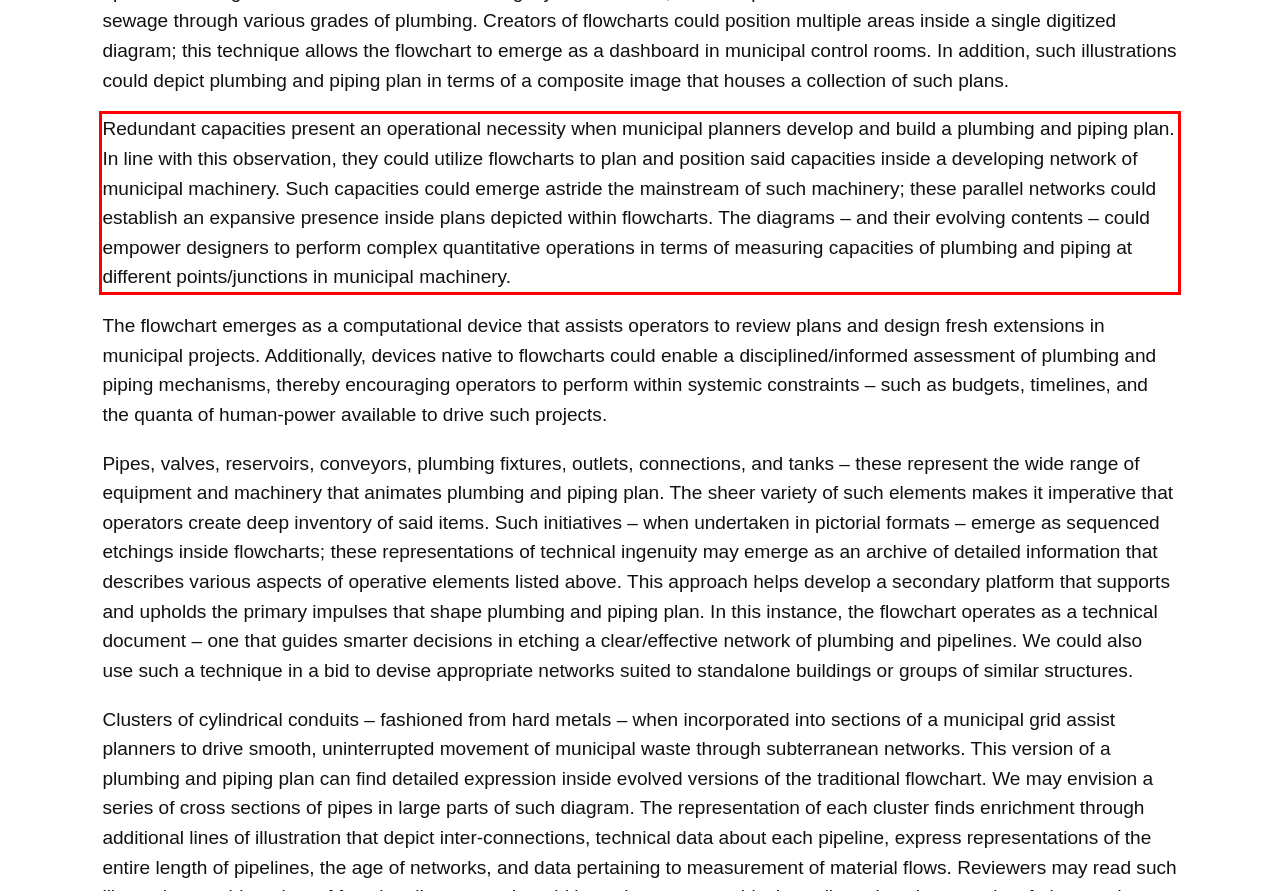Please extract the text content from the UI element enclosed by the red rectangle in the screenshot.

Redundant capacities present an operational necessity when municipal planners develop and build a plumbing and piping plan. In line with this observation, they could utilize flowcharts to plan and position said capacities inside a developing network of municipal machinery. Such capacities could emerge astride the mainstream of such machinery; these parallel networks could establish an expansive presence inside plans depicted within flowcharts. The diagrams – and their evolving contents – could empower designers to perform complex quantitative operations in terms of measuring capacities of plumbing and piping at different points/junctions in municipal machinery.